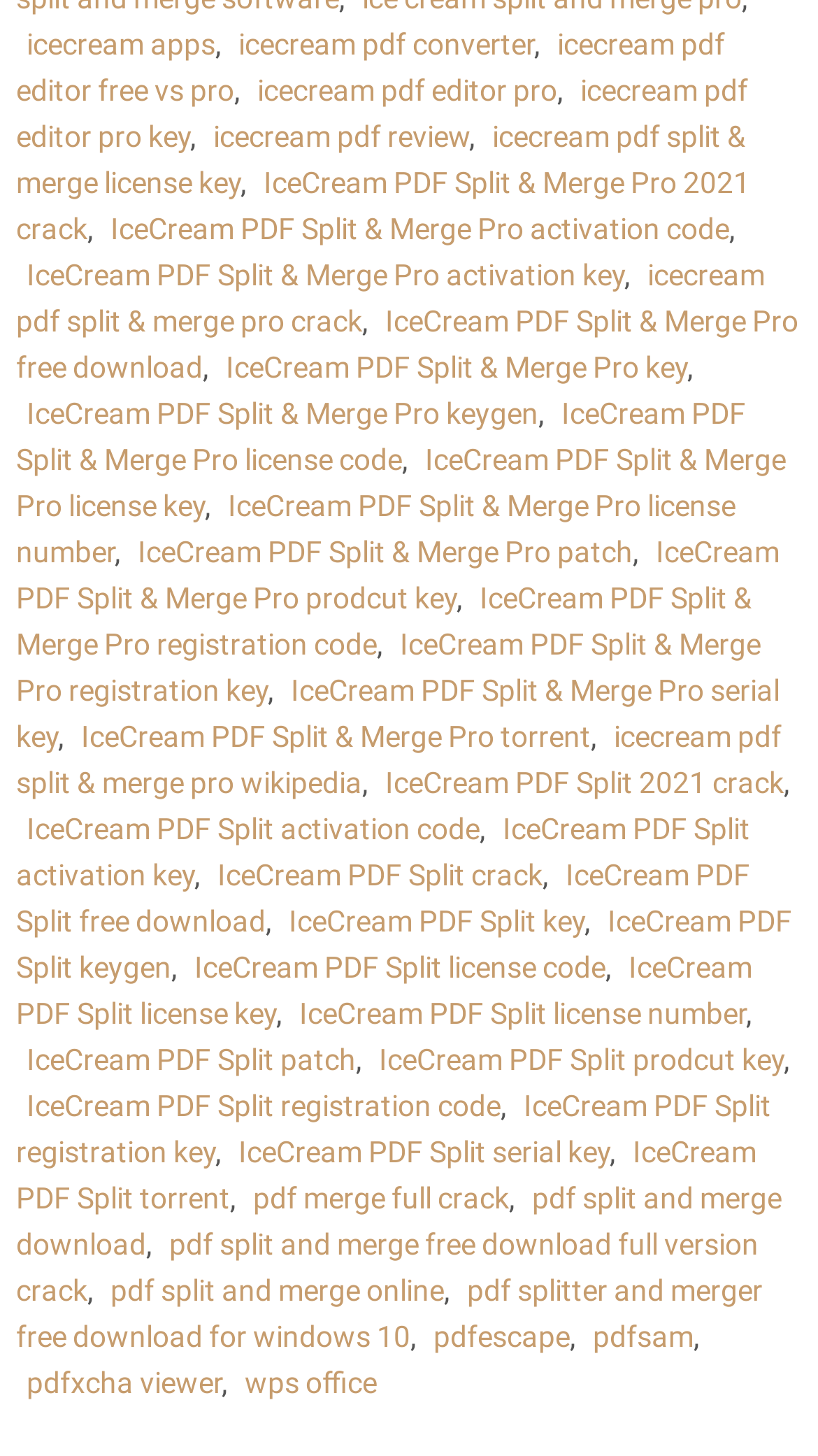Using the details from the image, please elaborate on the following question: What is the format of the links on this webpage?

The links on this webpage are in the format of text links, with descriptive text indicating what each link leads to, such as 'IceCream PDF Split & Merge Pro 2021 crack' or 'pdf split and merge free download full version crack'.